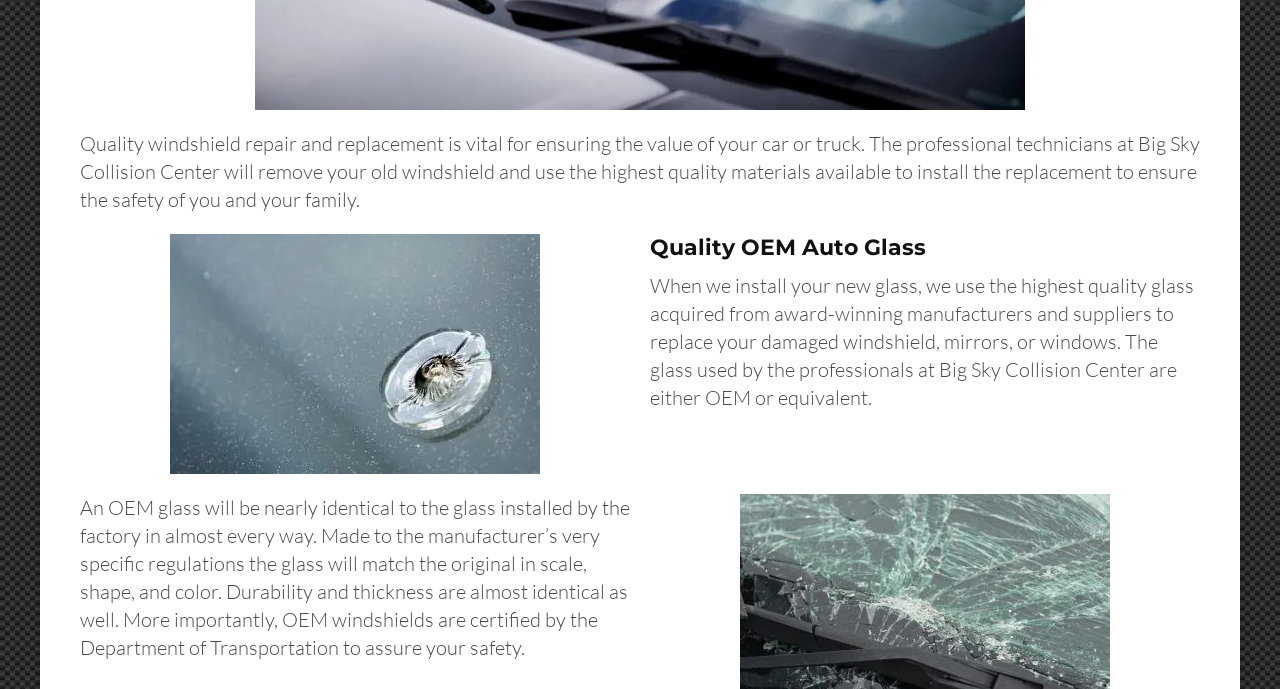From the webpage screenshot, predict the bounding box coordinates (top-left x, top-left y, bottom-right x, bottom-right y) for the UI element described here: .cls-1{fill:#fff;fill-rule:evenodd;}

[0.93, 0.798, 0.984, 0.9]